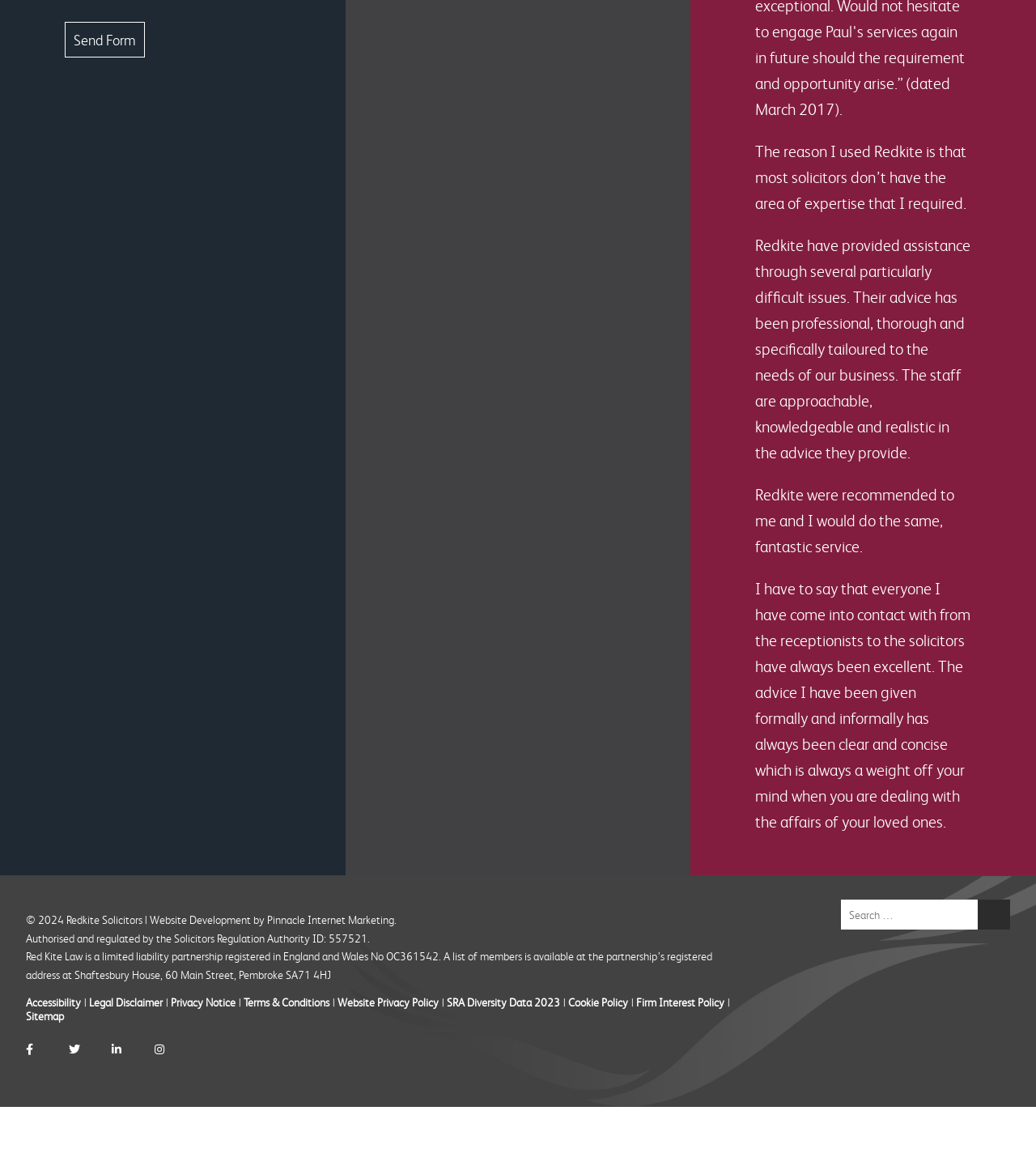Could you provide the bounding box coordinates for the portion of the screen to click to complete this instruction: "Read about the U.N.'s 2015 Paris Agreement"?

None